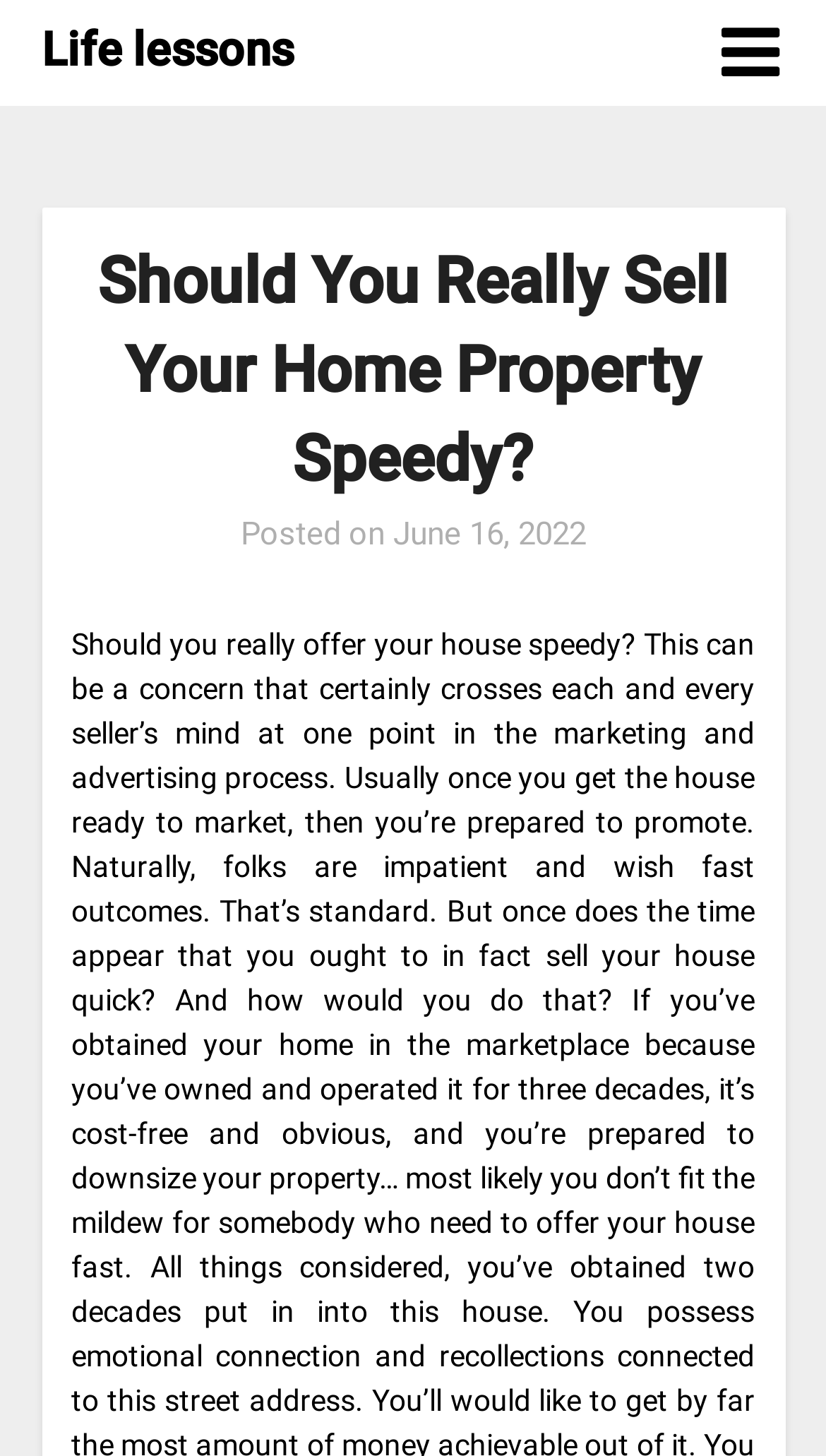Identify and provide the text of the main header on the webpage.

Should You Really Sell Your Home Property Speedy?